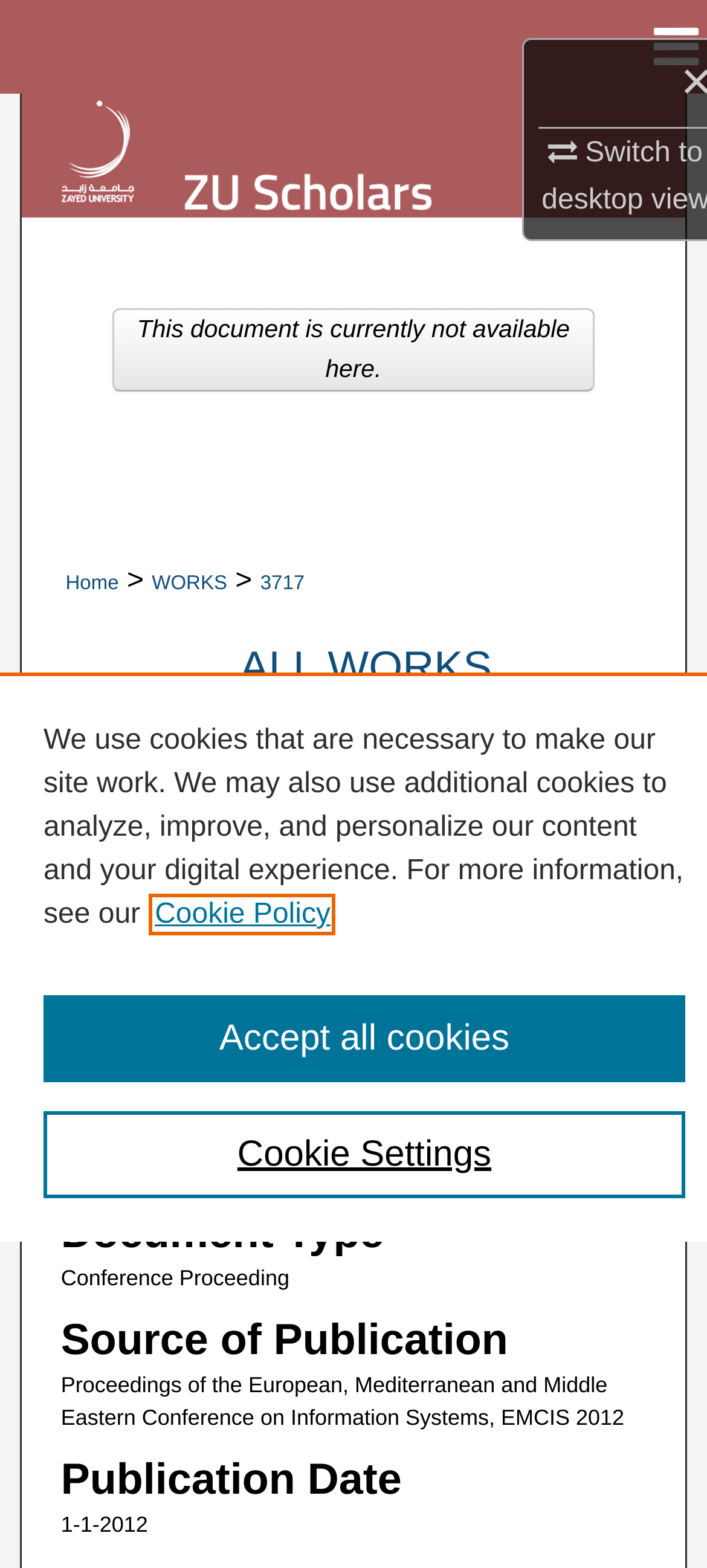Please specify the bounding box coordinates for the clickable region that will help you carry out the instruction: "Go to the Home page".

[0.093, 0.342, 0.168, 0.356]